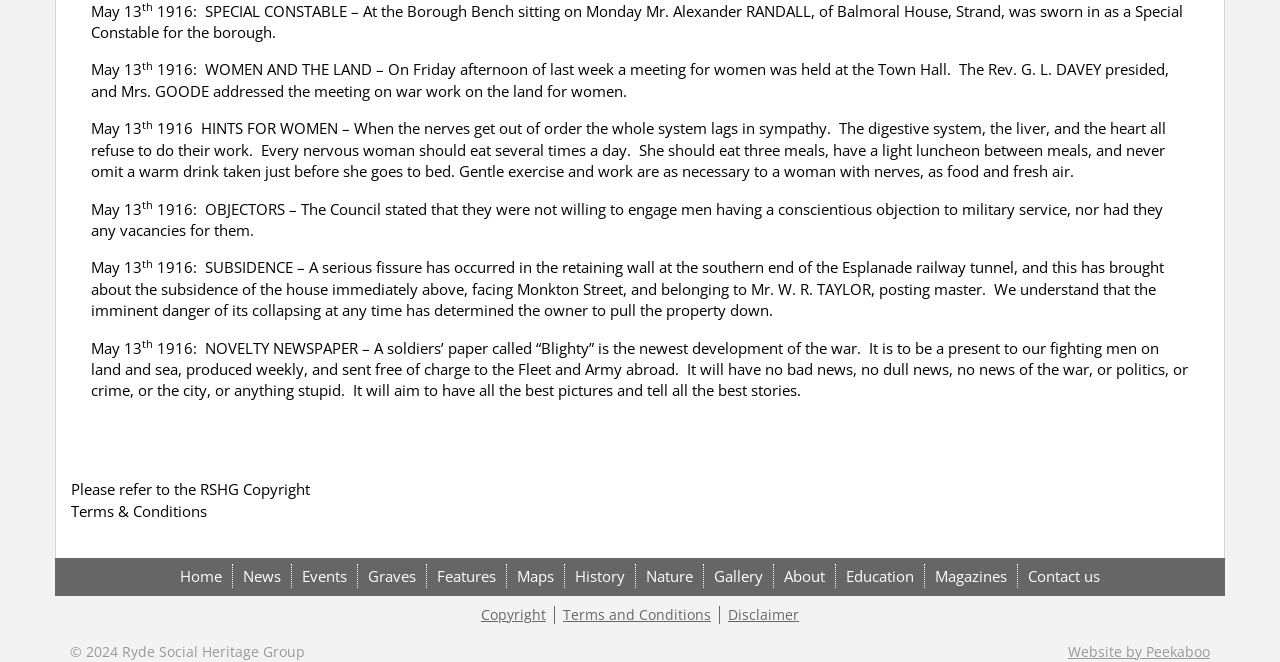From the webpage screenshot, predict the bounding box coordinates (top-left x, top-left y, bottom-right x, bottom-right y) for the UI element described here: Privacy Policy

None